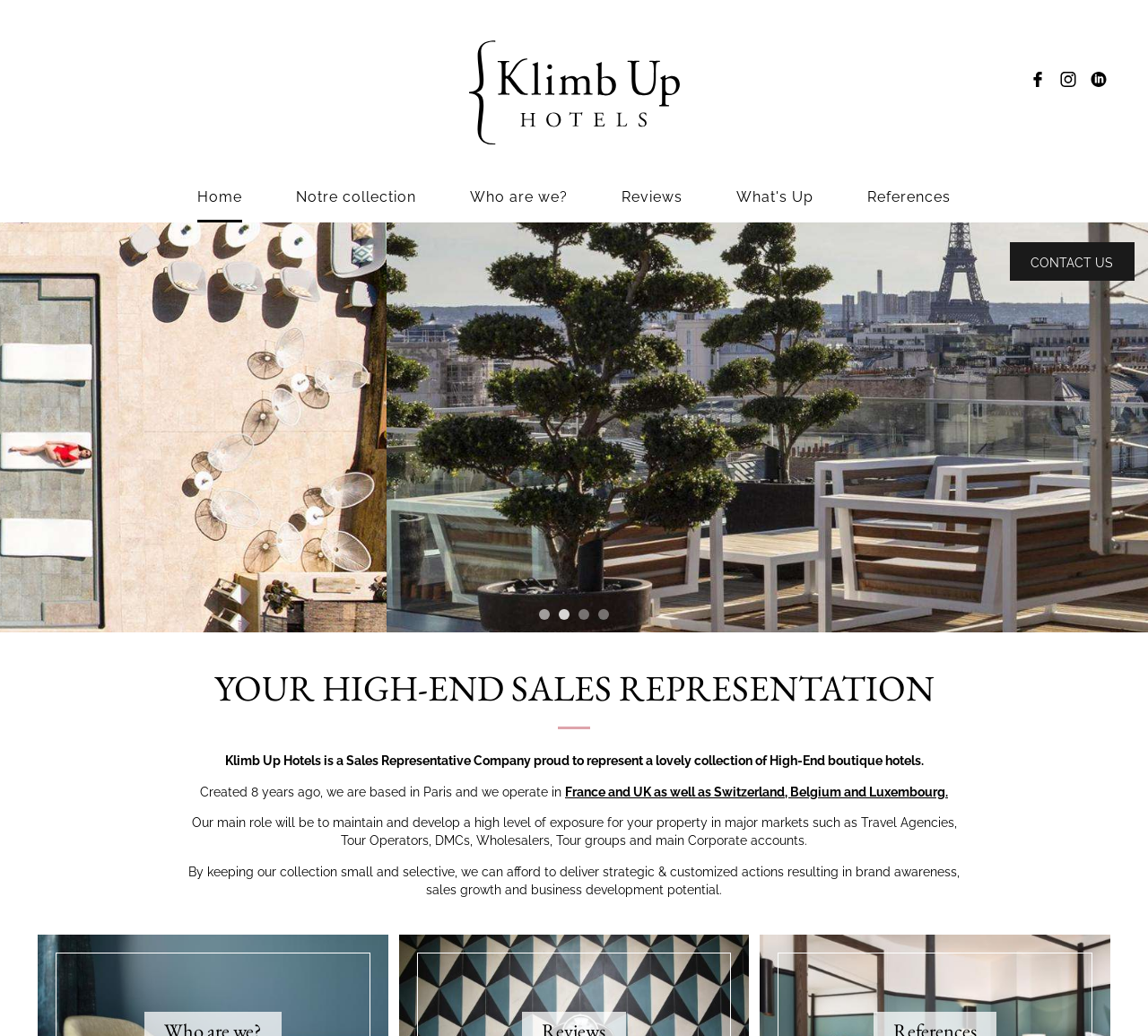Provide a single word or phrase to answer the given question: 
What is the company's main role?

Maintain and develop exposure for properties